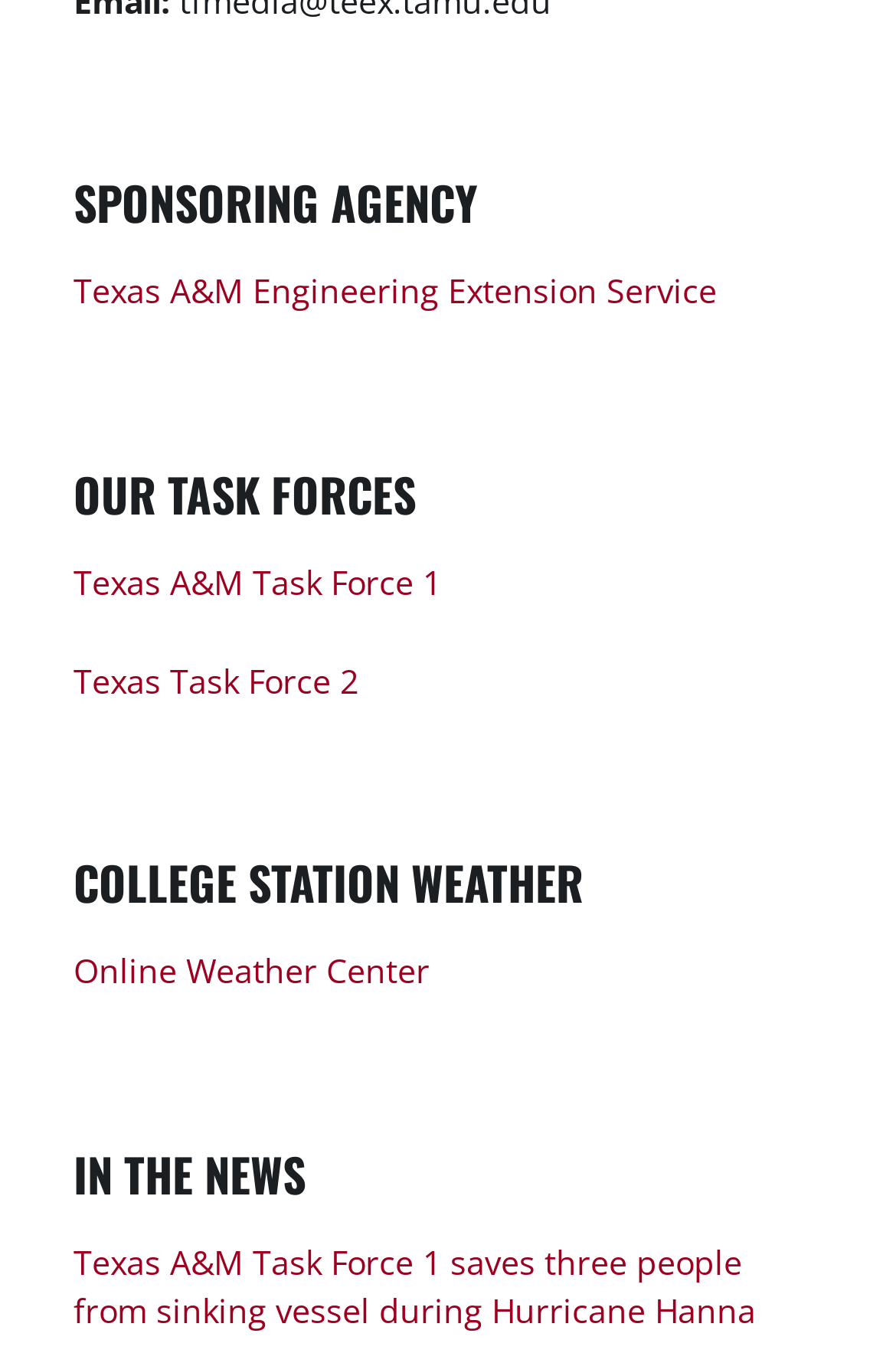Given the webpage screenshot and the description, determine the bounding box coordinates (top-left x, top-left y, bottom-right x, bottom-right y) that define the location of the UI element matching this description: Texas Task Force 2

[0.082, 0.482, 0.4, 0.518]